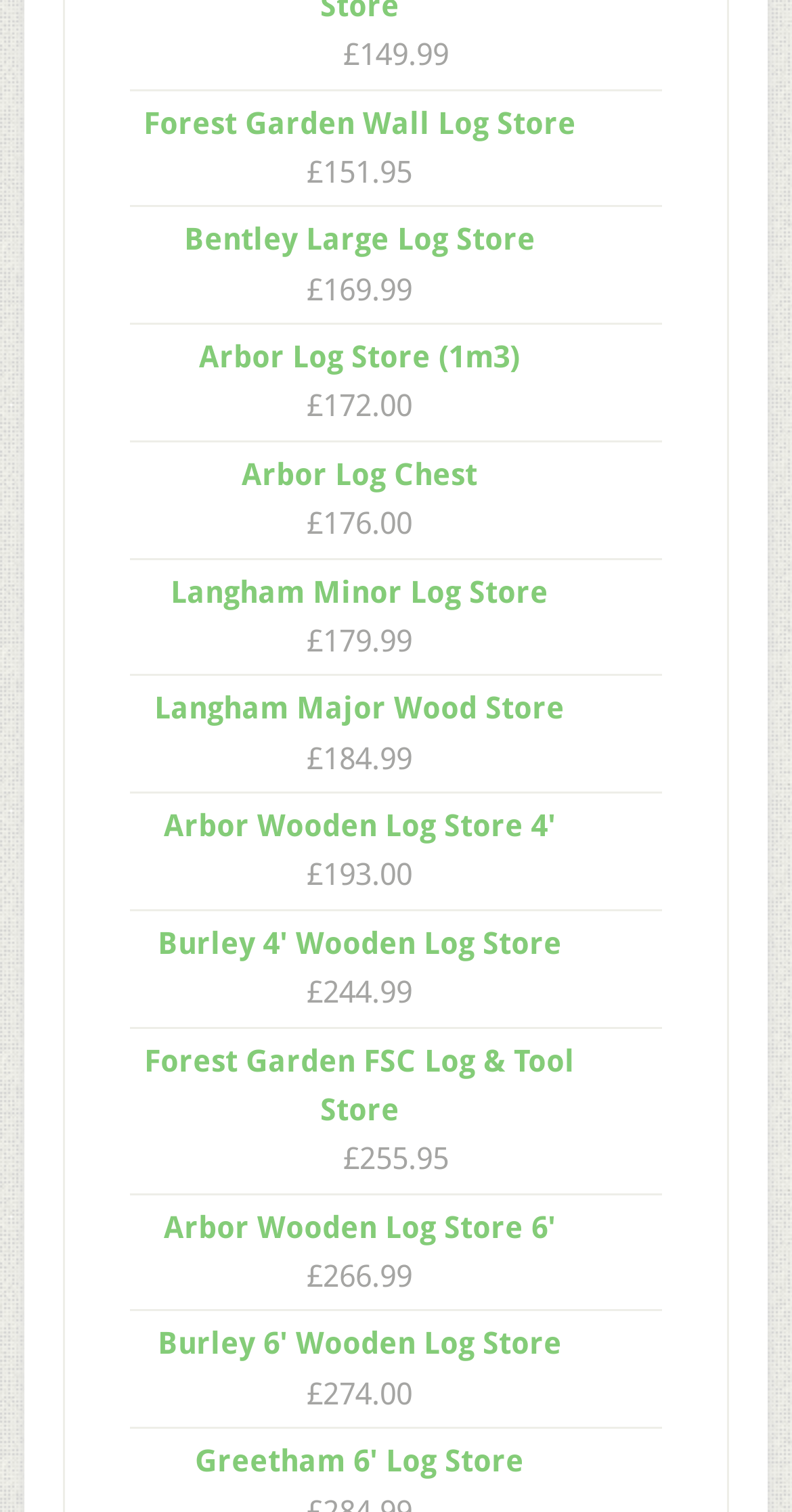What is the price of the Arbor Log Store 1cu metre?
Please provide a single word or phrase based on the screenshot.

£169.99